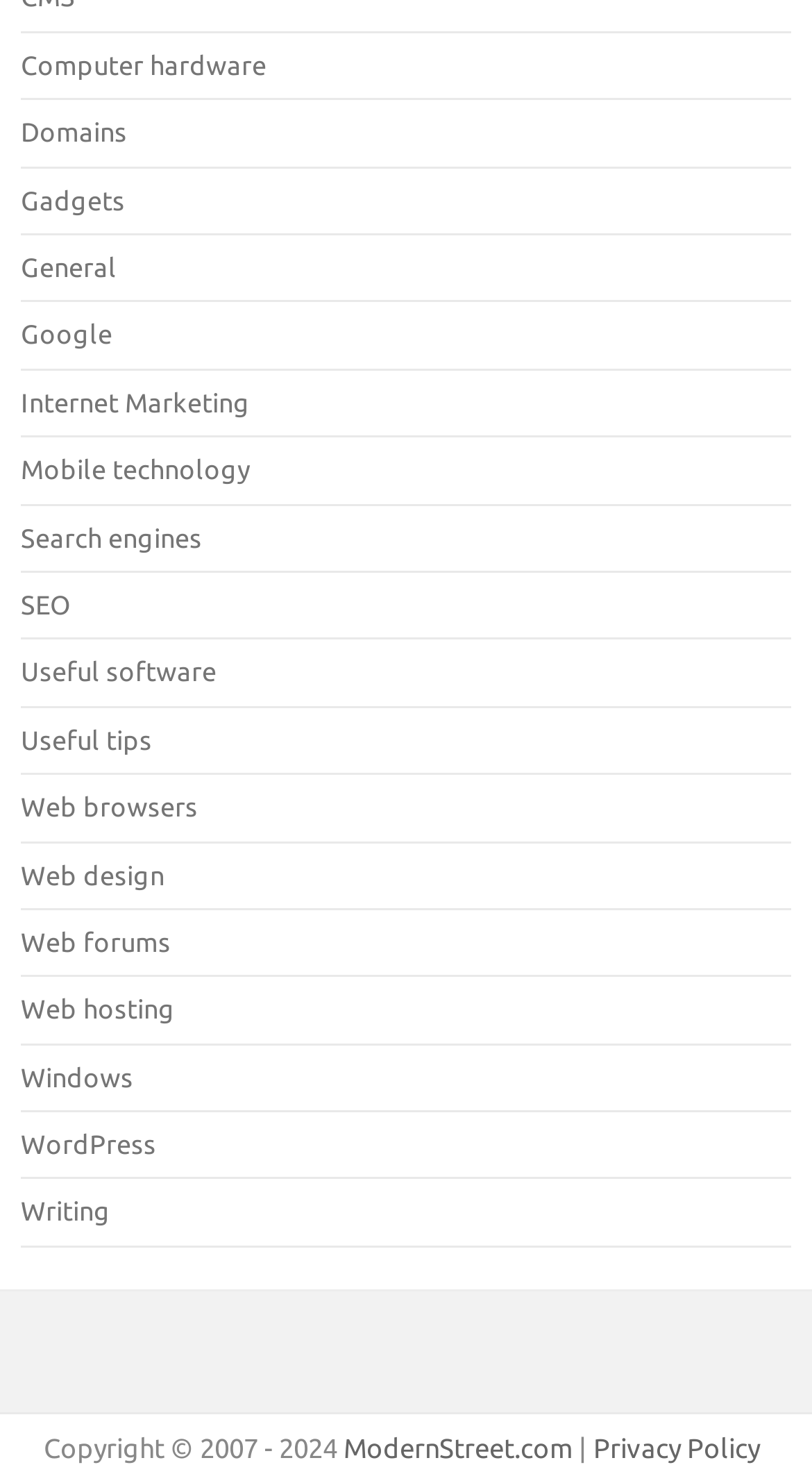Please locate the bounding box coordinates of the element that needs to be clicked to achieve the following instruction: "Check the Privacy Policy". The coordinates should be four float numbers between 0 and 1, i.e., [left, top, right, bottom].

[0.731, 0.972, 0.936, 0.992]